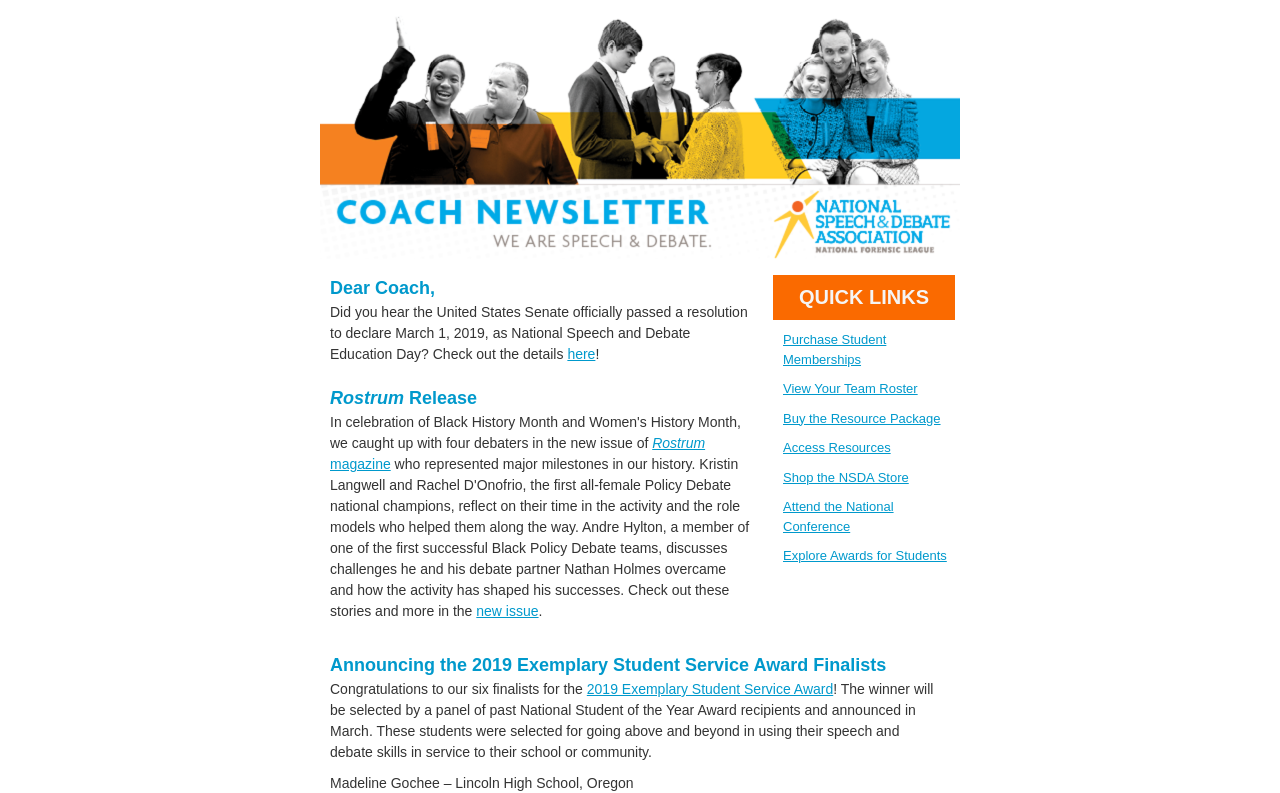Locate the coordinates of the bounding box for the clickable region that fulfills this instruction: "Purchase Student Memberships".

[0.612, 0.419, 0.692, 0.462]